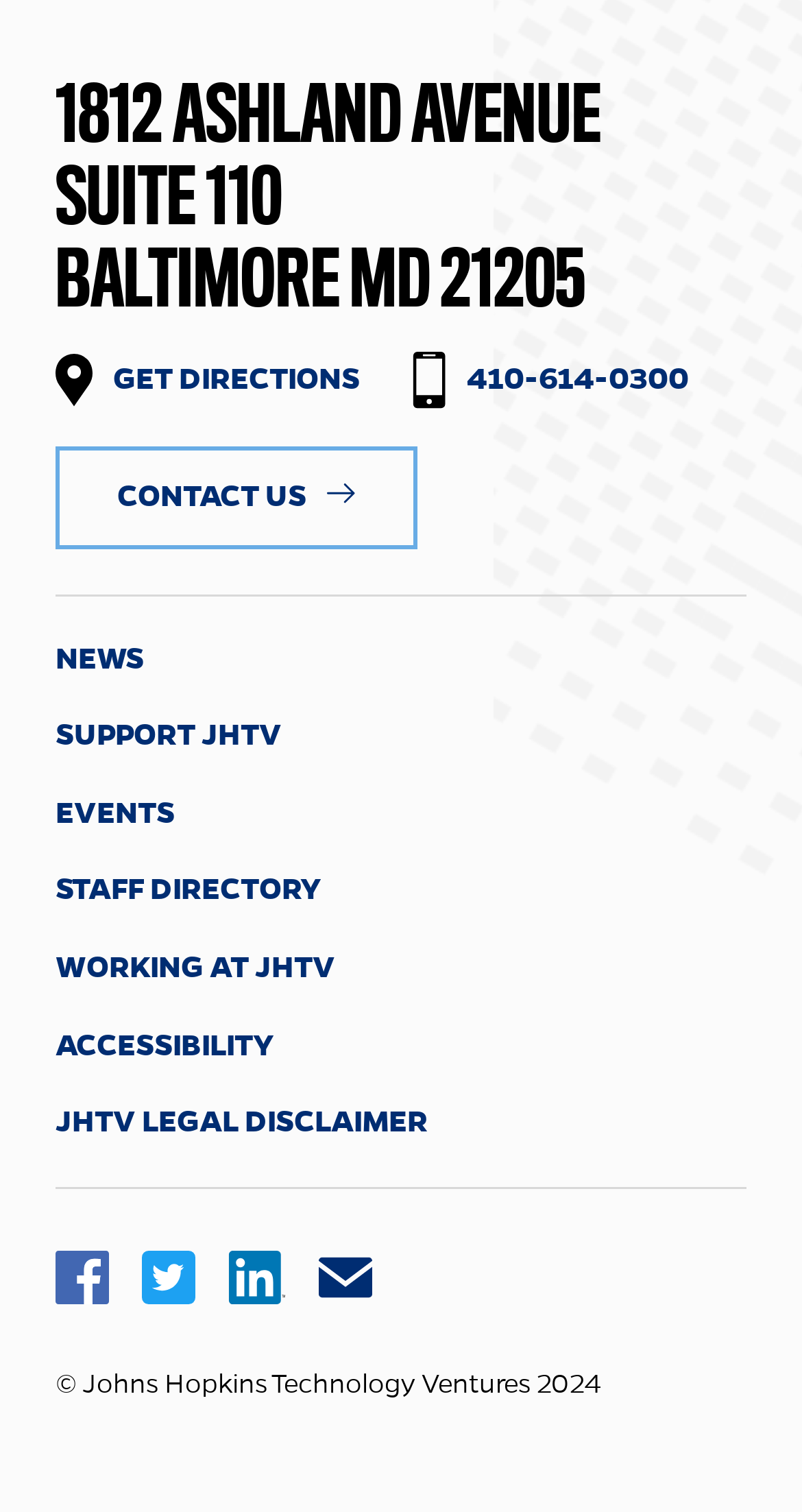Please mark the bounding box coordinates of the area that should be clicked to carry out the instruction: "call 410-614-0300".

[0.582, 0.24, 0.859, 0.264]